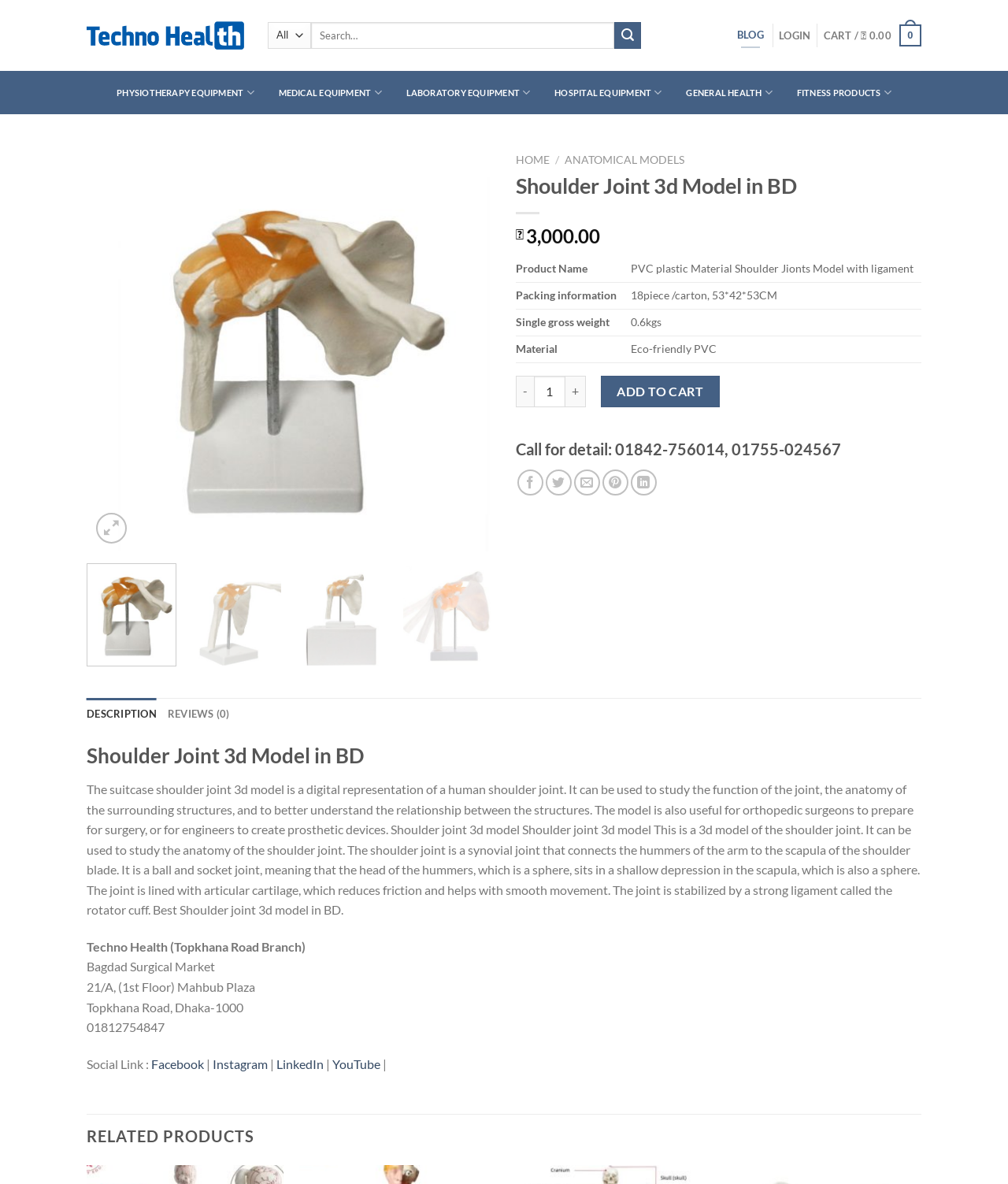Please determine the bounding box coordinates of the element's region to click in order to carry out the following instruction: "View previous years' Walk to Defeat ALS". The coordinates should be four float numbers between 0 and 1, i.e., [left, top, right, bottom].

None